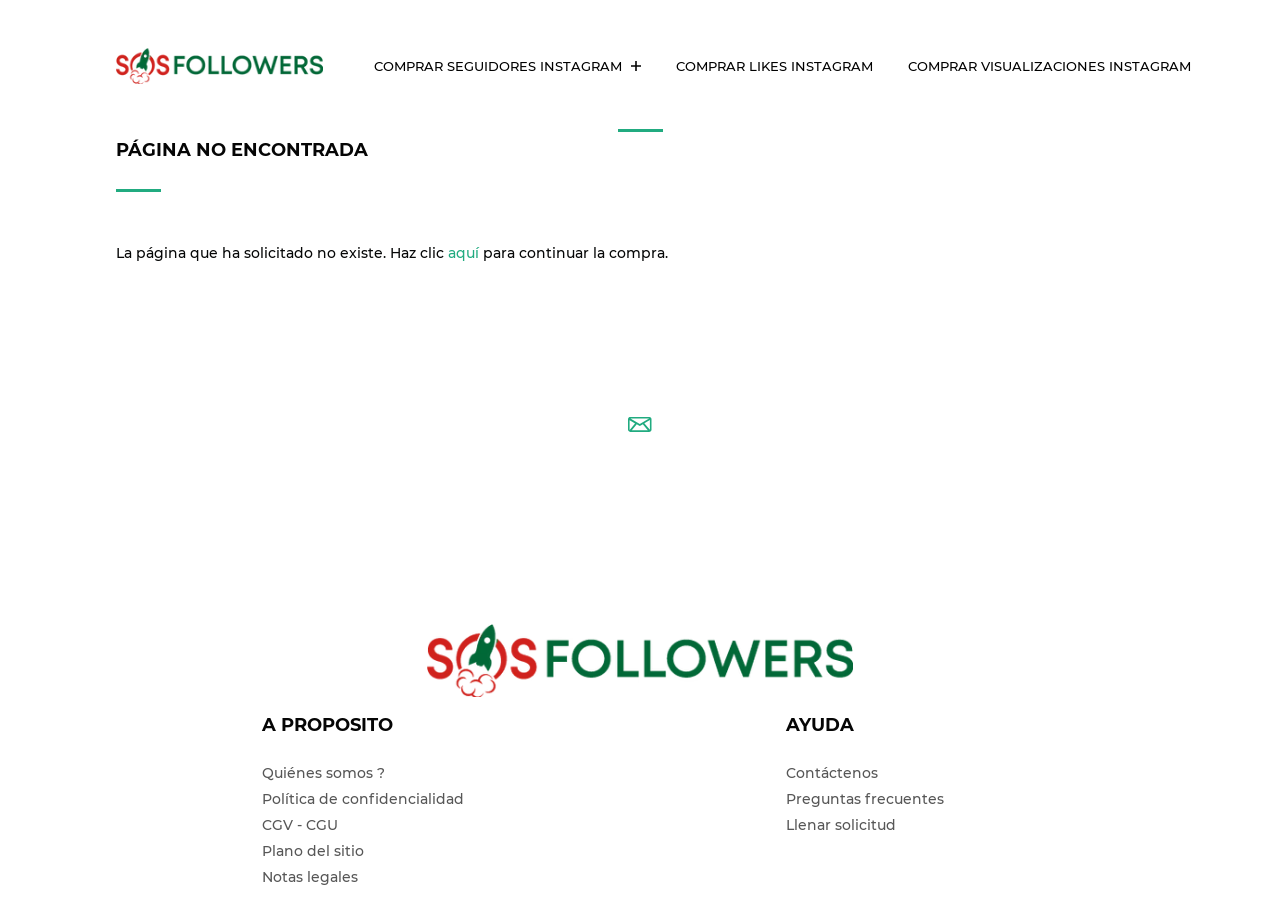Please answer the following query using a single word or phrase: 
What is the main purpose of this webpage?

Buy Instagram followers